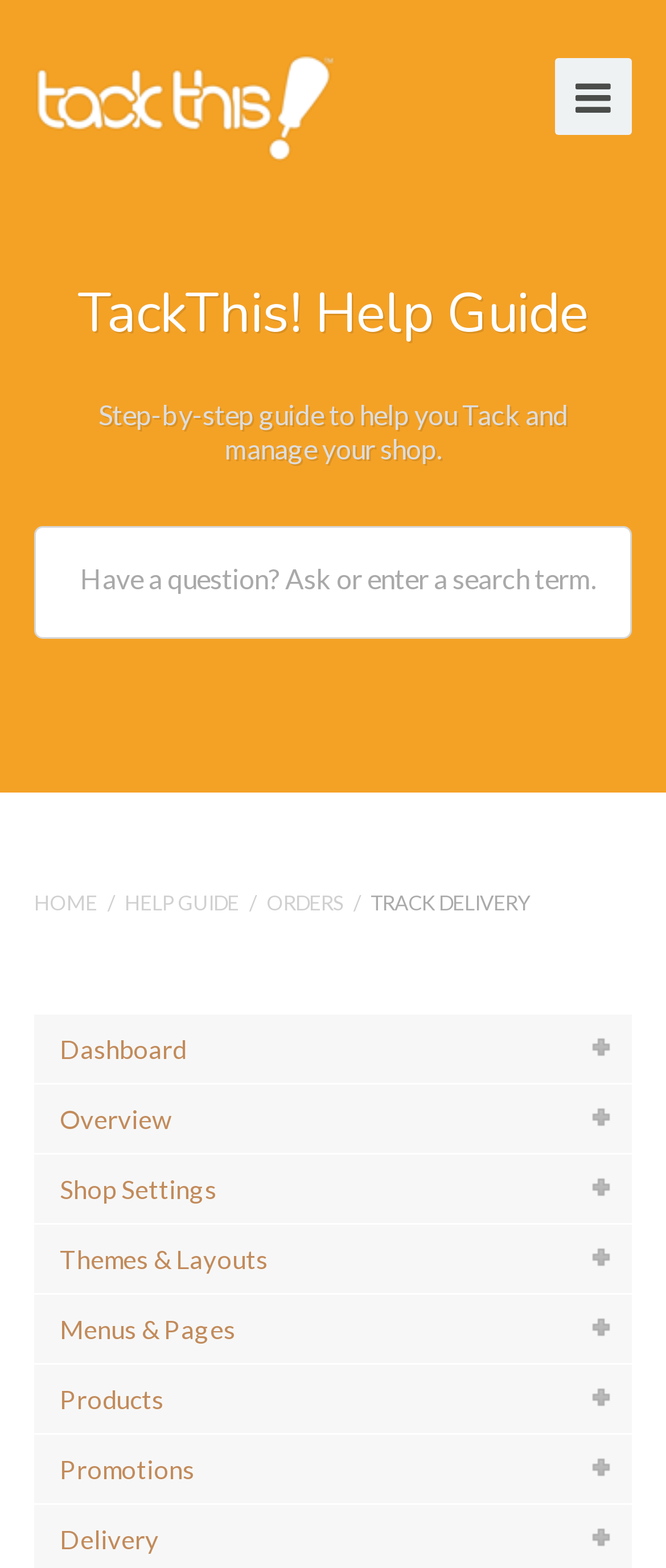Kindly determine the bounding box coordinates for the area that needs to be clicked to execute this instruction: "View dashboard".

[0.051, 0.647, 0.949, 0.691]